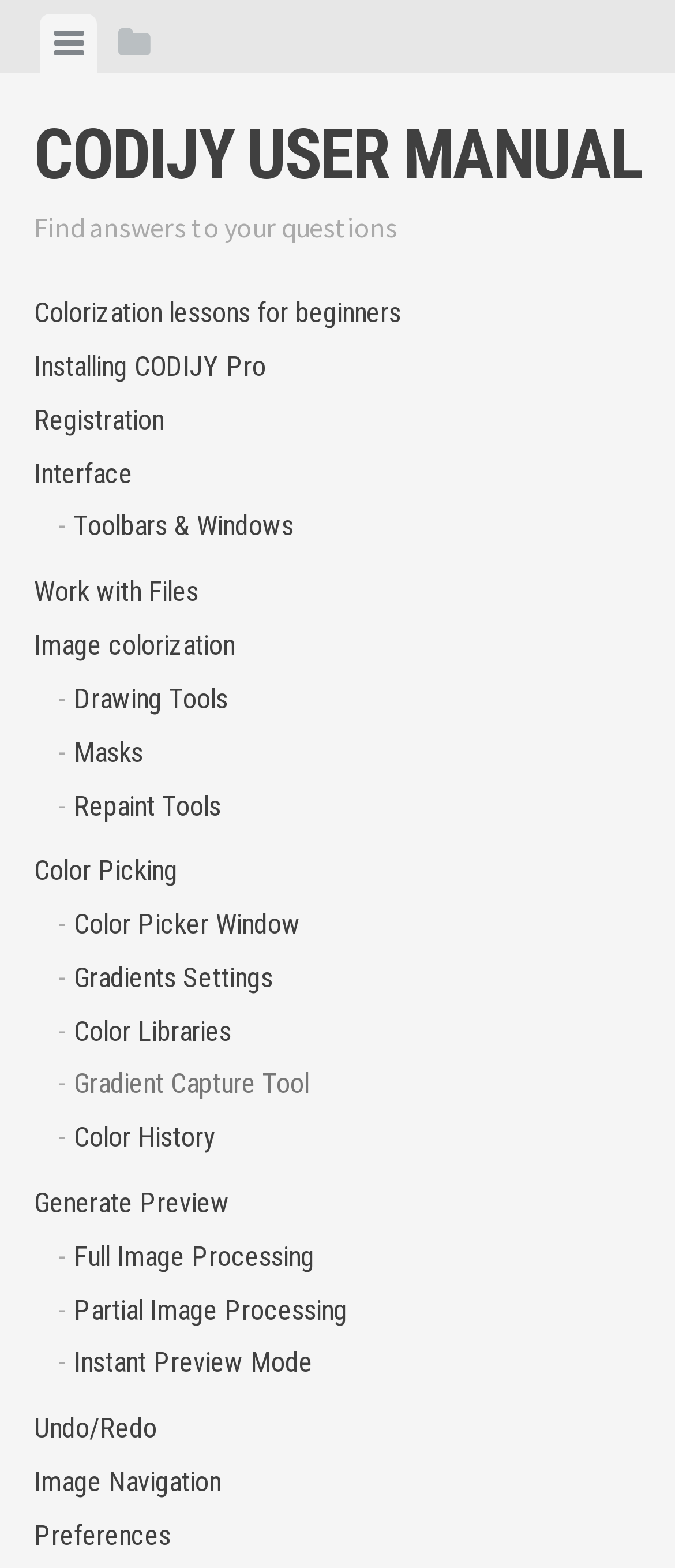What is the name of the tool mentioned in the link '- Gradient Capture Tool'?
Examine the image and give a concise answer in one word or a short phrase.

Gradient Capture Tool